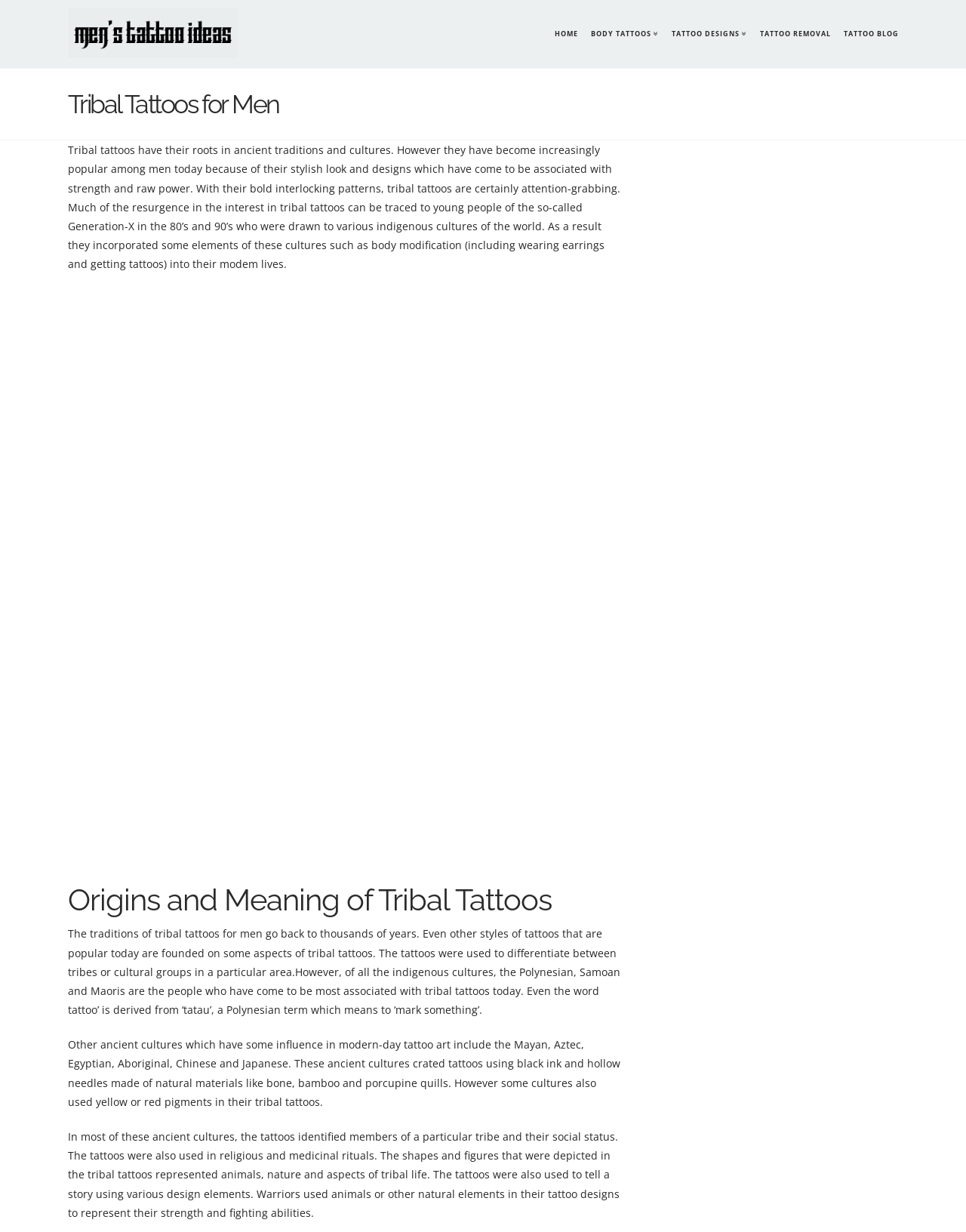Find the bounding box coordinates for the UI element that matches this description: "Tattoo Designs".

[0.688, 0.0, 0.78, 0.055]